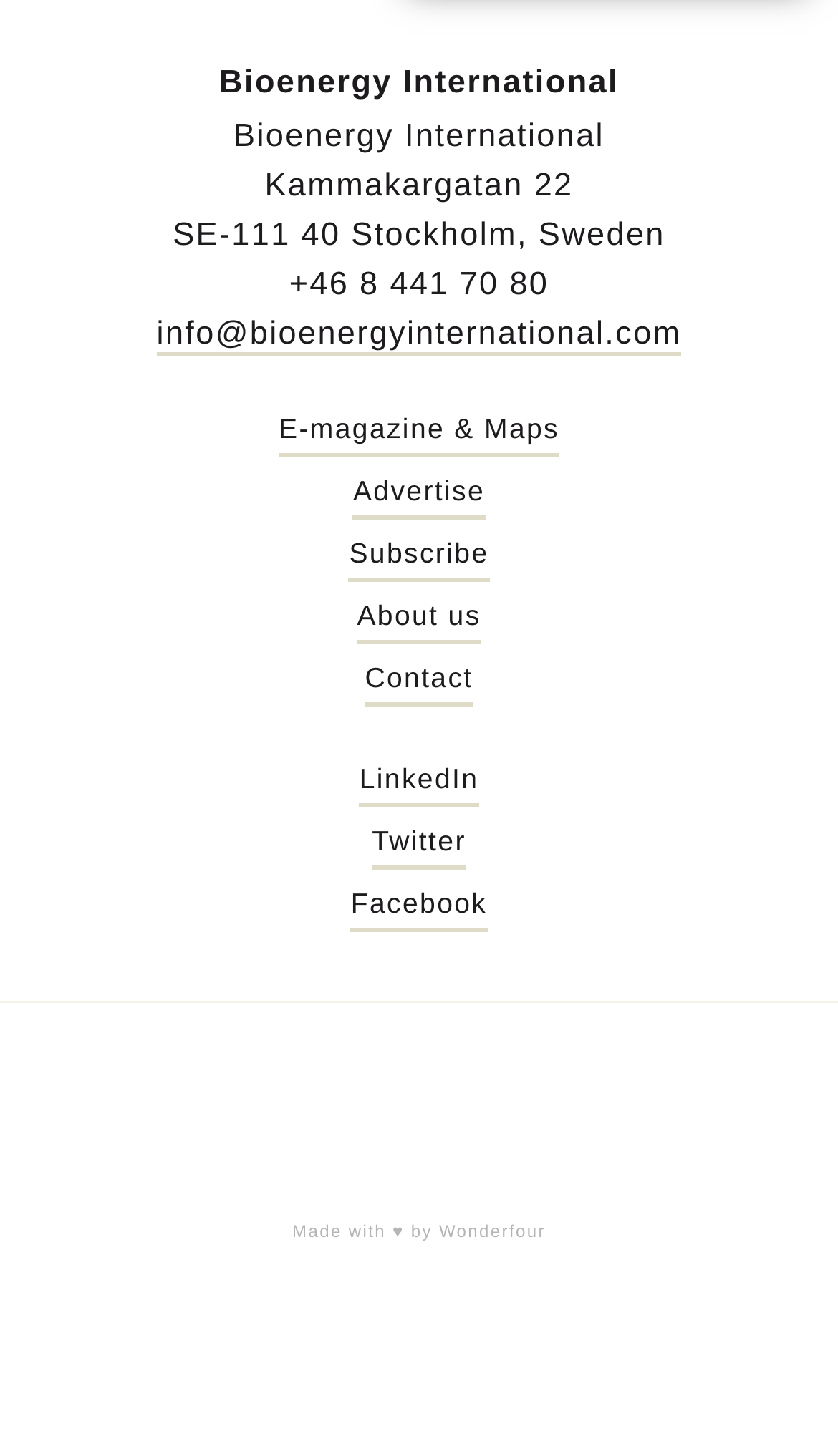Locate the bounding box coordinates of the element that needs to be clicked to carry out the instruction: "Learn more about Svebio". The coordinates should be given as four float numbers ranging from 0 to 1, i.e., [left, top, right, bottom].

[0.051, 0.711, 0.199, 0.796]